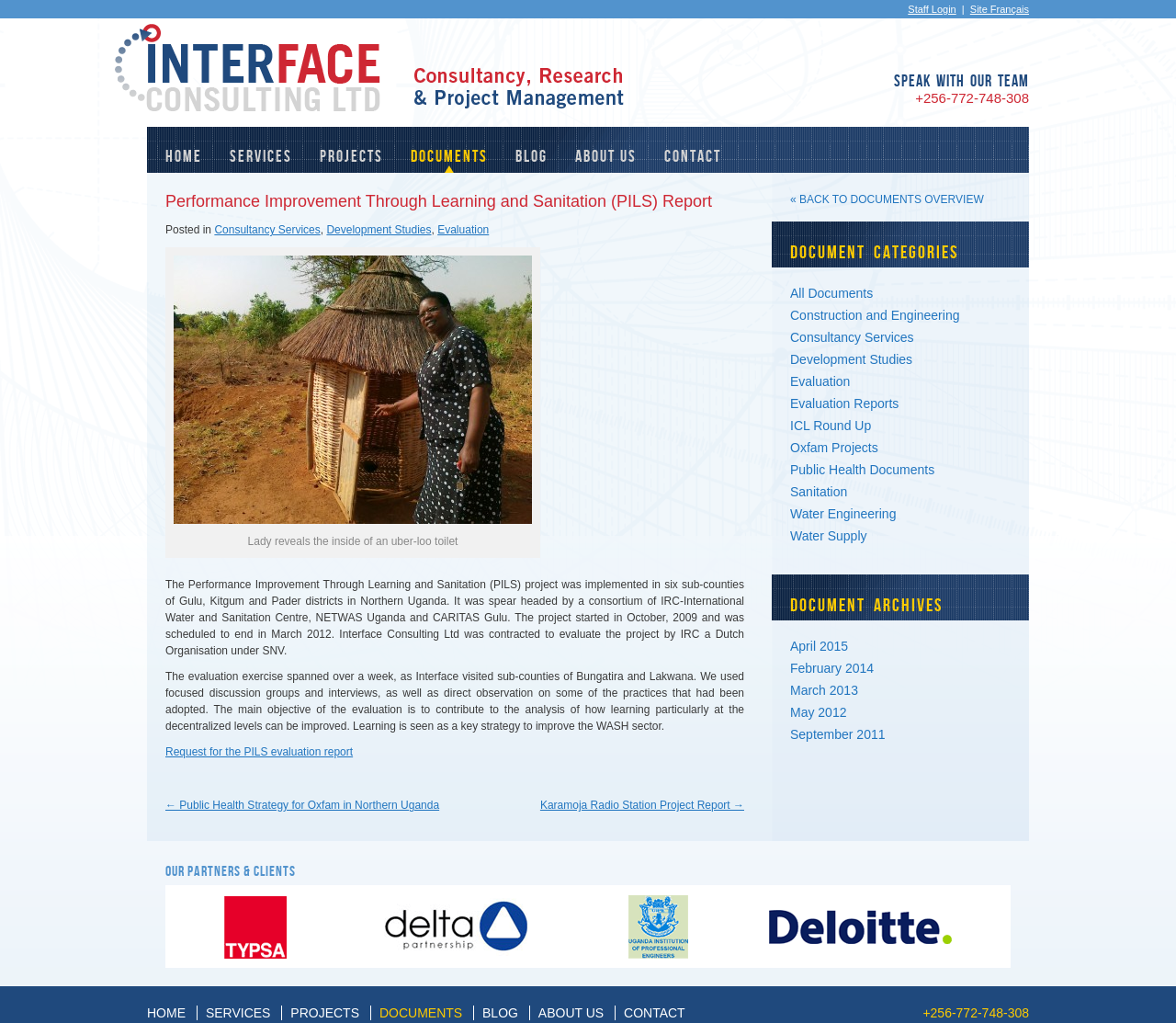Identify the primary heading of the webpage and provide its text.

Performance Improvement Through Learning and Sanitation (PILS) Report